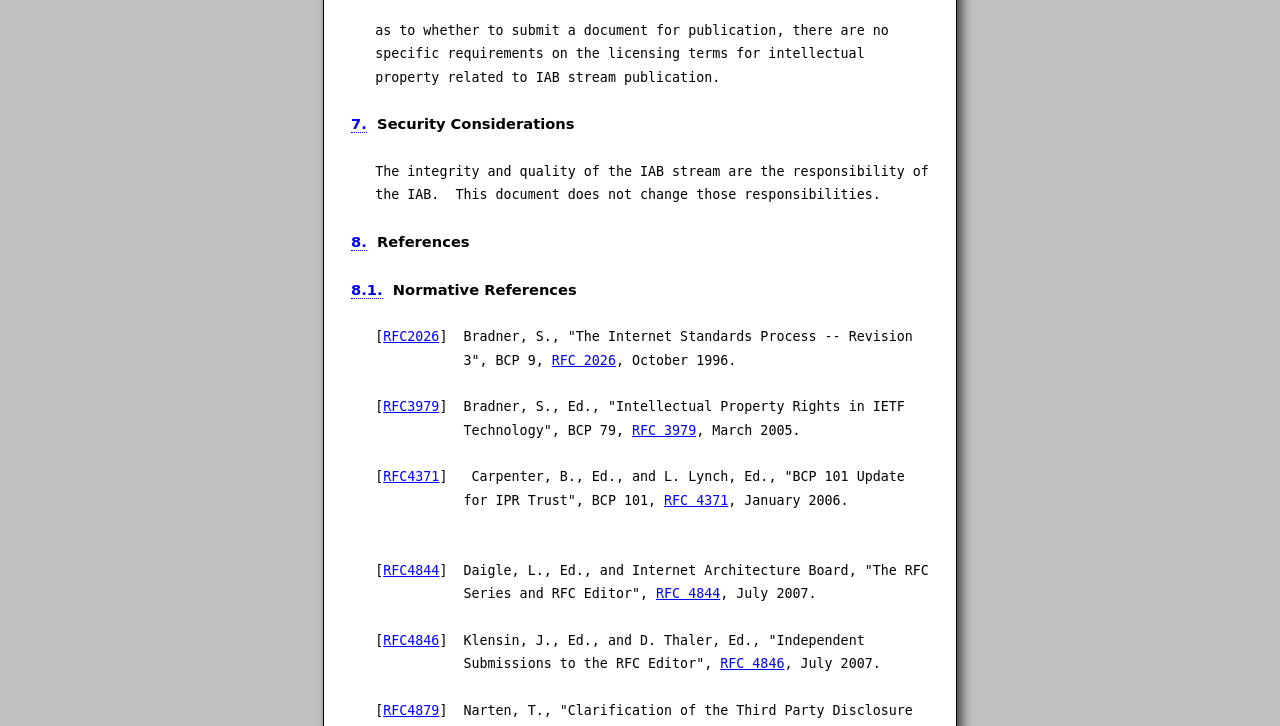How many sections are there in the document?
Respond to the question with a single word or phrase according to the image.

2